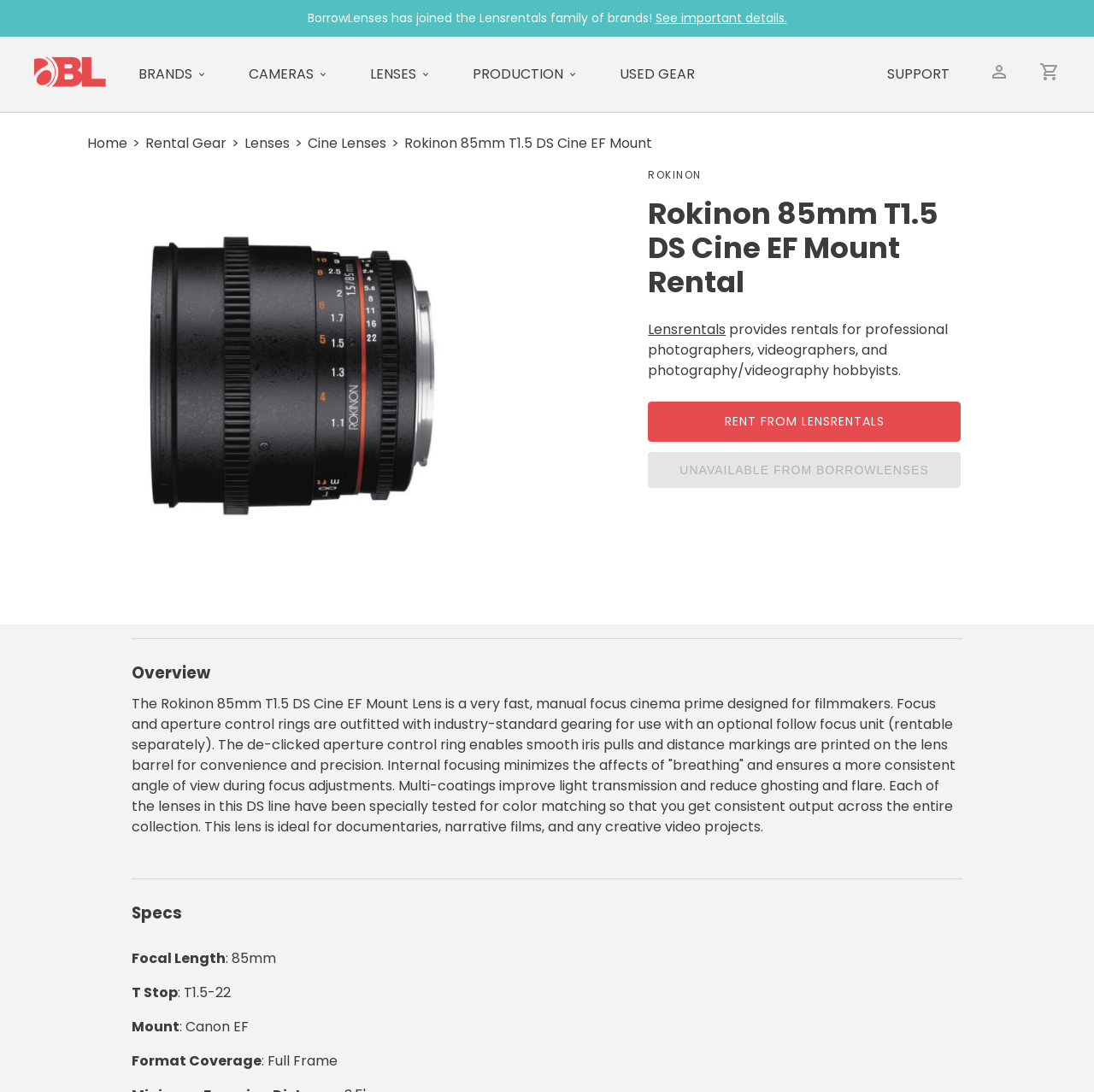Refer to the screenshot and give an in-depth answer to this question: What is the focal length of the lens?

I found the answer by looking at the specs section where it says 'Focal Length: 85mm'.